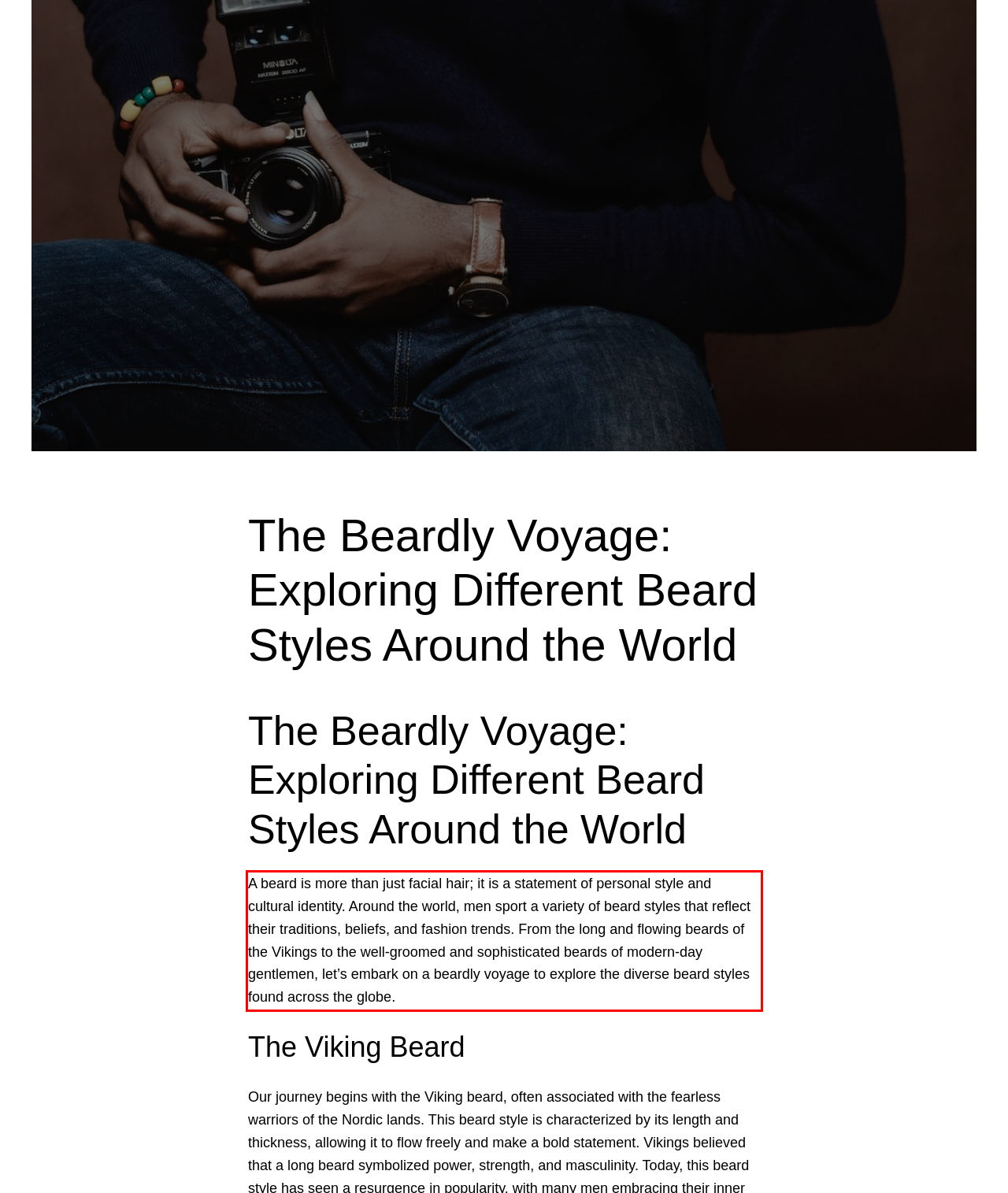Using OCR, extract the text content found within the red bounding box in the given webpage screenshot.

A beard is more than just facial hair; it is a statement of personal style and cultural identity. Around the world, men sport a variety of beard styles that reflect their traditions, beliefs, and fashion trends. From the long and flowing beards of the Vikings to the well-groomed and sophisticated beards of modern-day gentlemen, let’s embark on a beardly voyage to explore the diverse beard styles found across the globe.